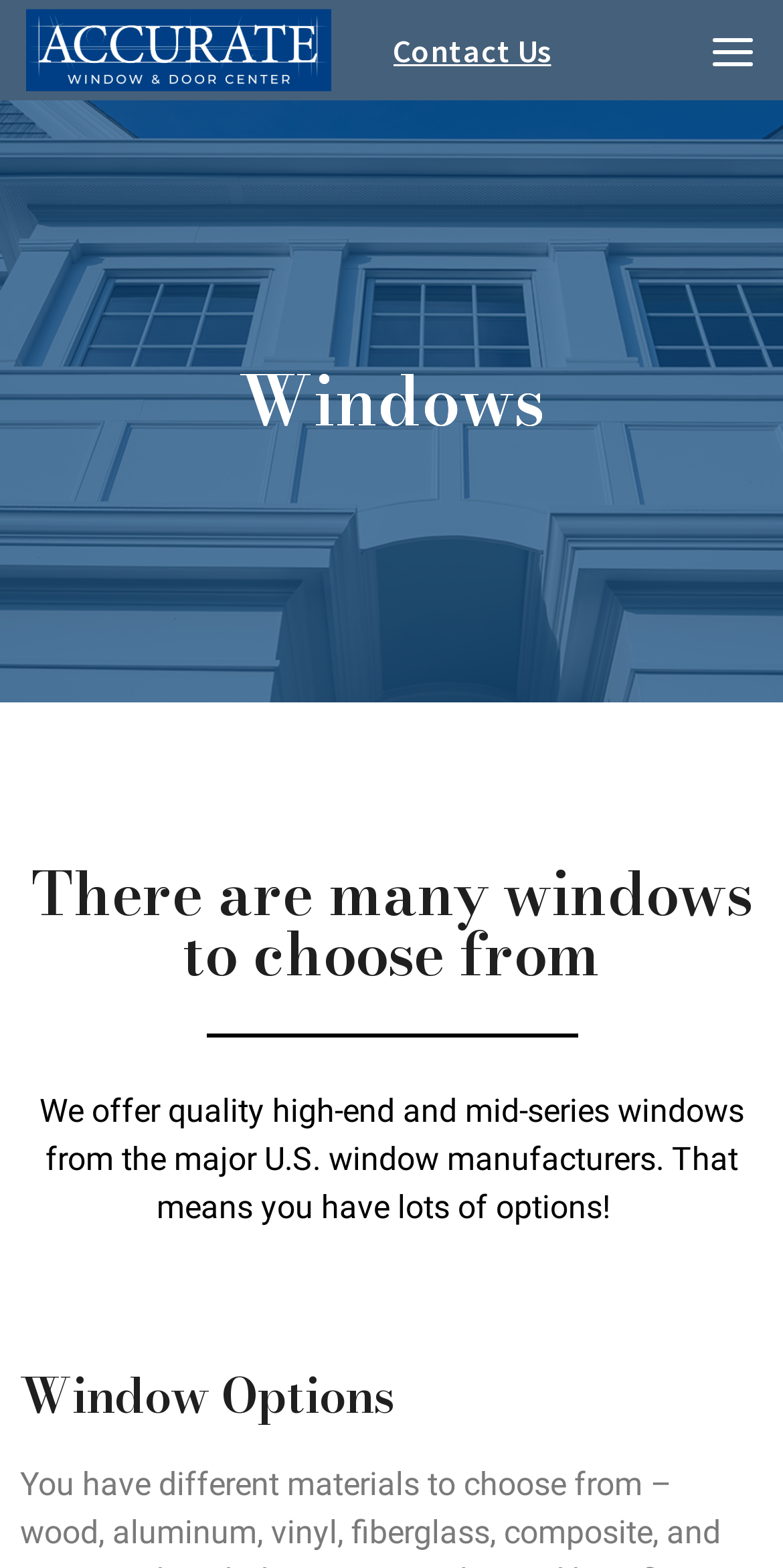What is the theme of the image on this webpage?
Refer to the image and answer the question using a single word or phrase.

Accurate Window